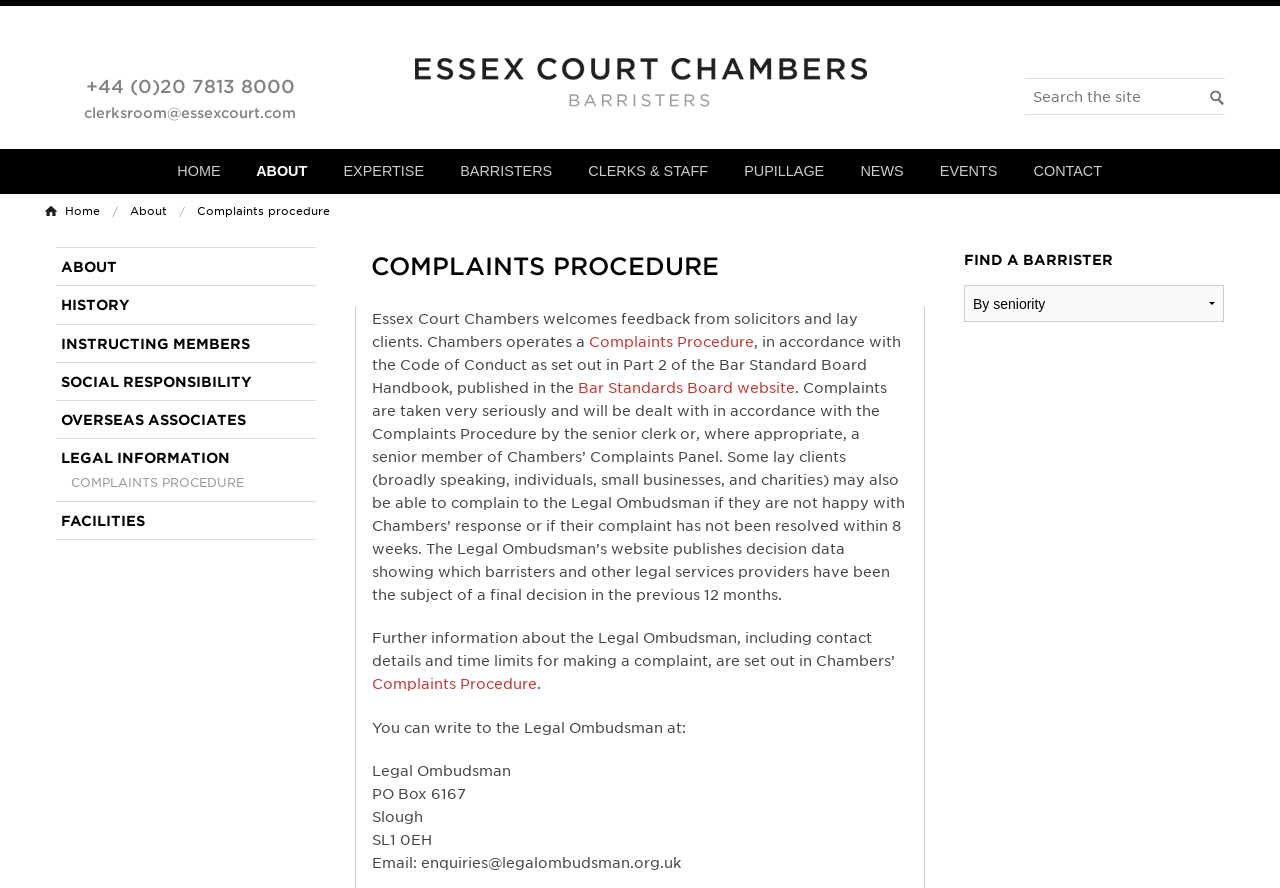Can you find the bounding box coordinates for the UI element given this description: "Facilities"? Provide the coordinates as four float numbers between 0 and 1: [left, top, right, bottom].

[0.044, 0.57, 0.247, 0.601]